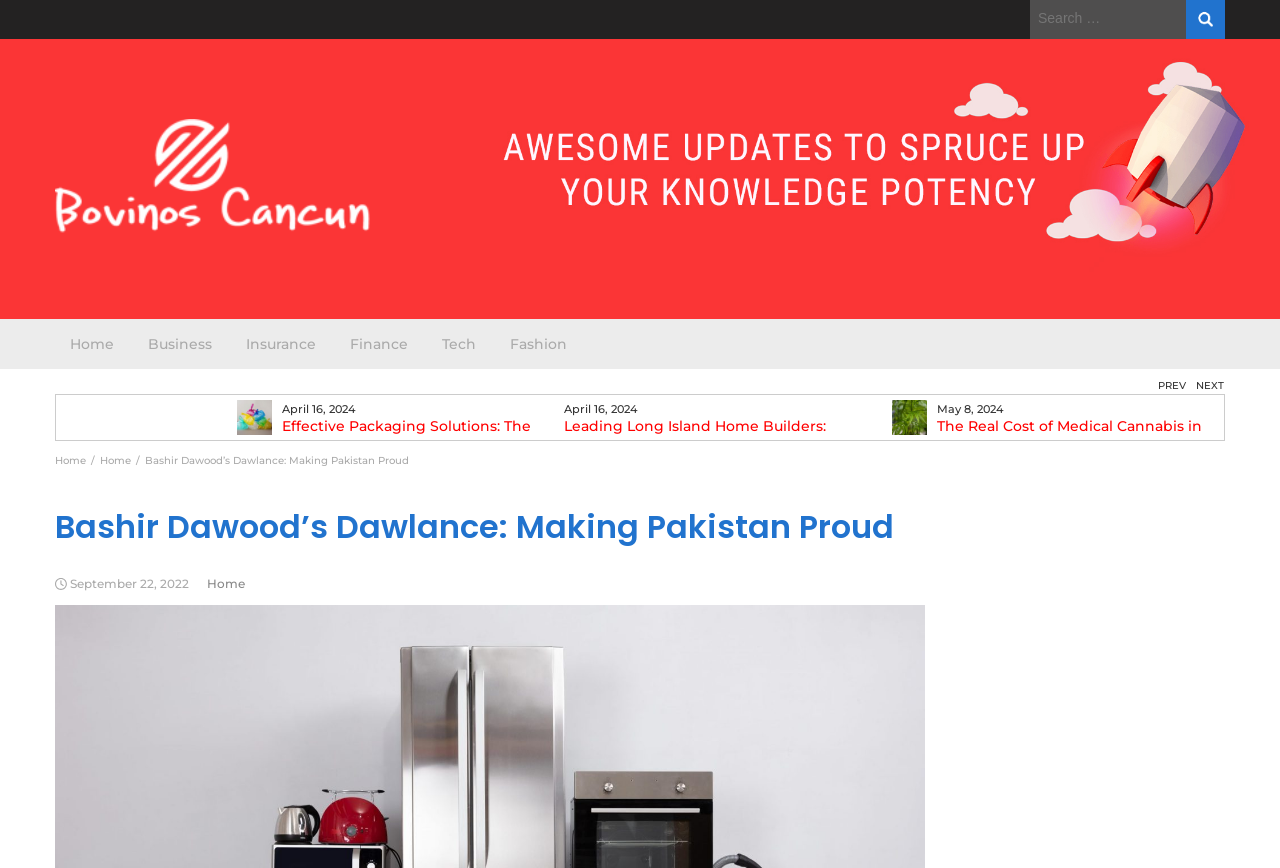Please give the bounding box coordinates of the area that should be clicked to fulfill the following instruction: "View the latest news". The coordinates should be in the format of four float numbers from 0 to 1, i.e., [left, top, right, bottom].

[0.069, 0.47, 0.156, 0.491]